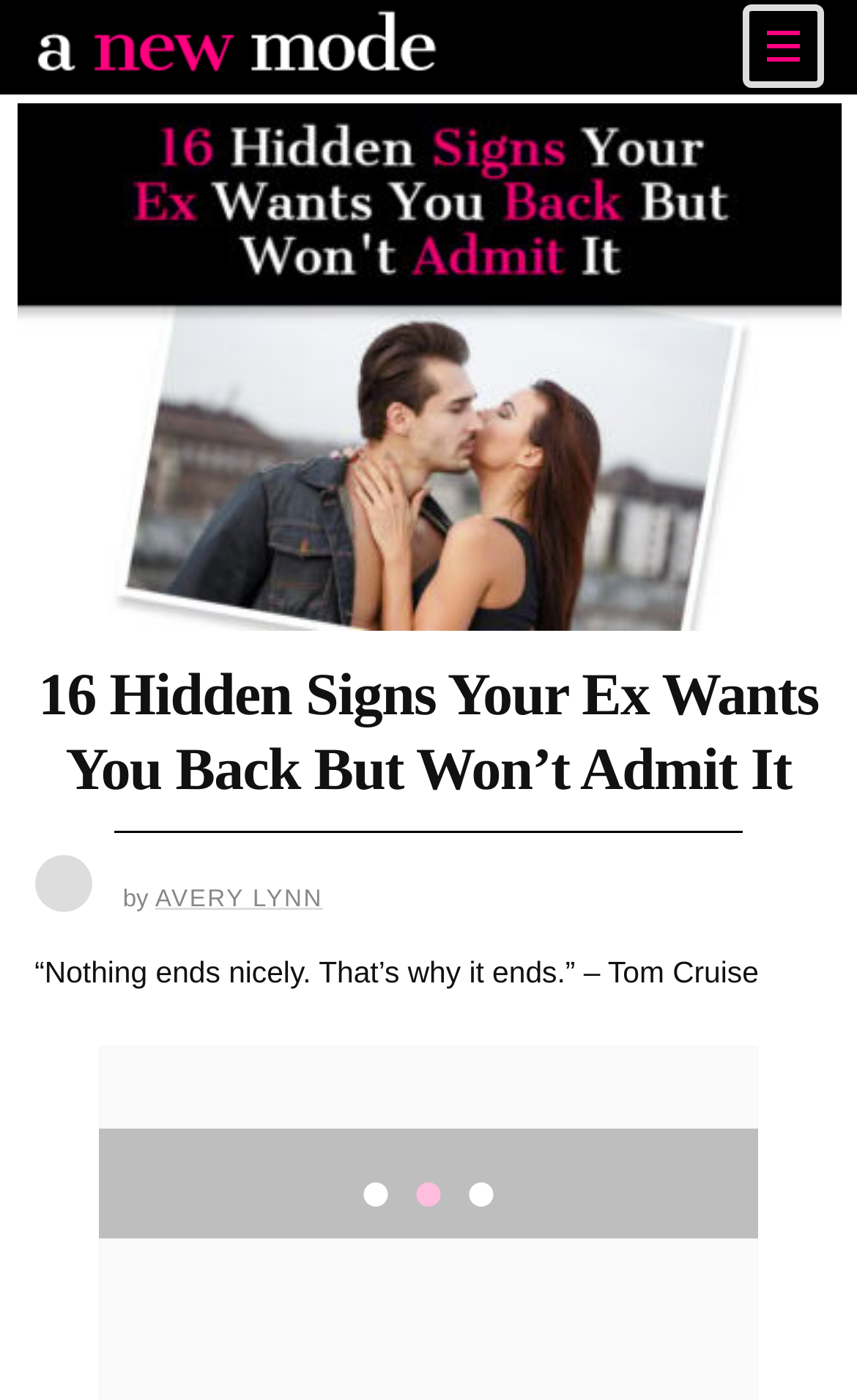Respond with a single word or phrase for the following question: 
What is the orientation of the separator element?

horizontal